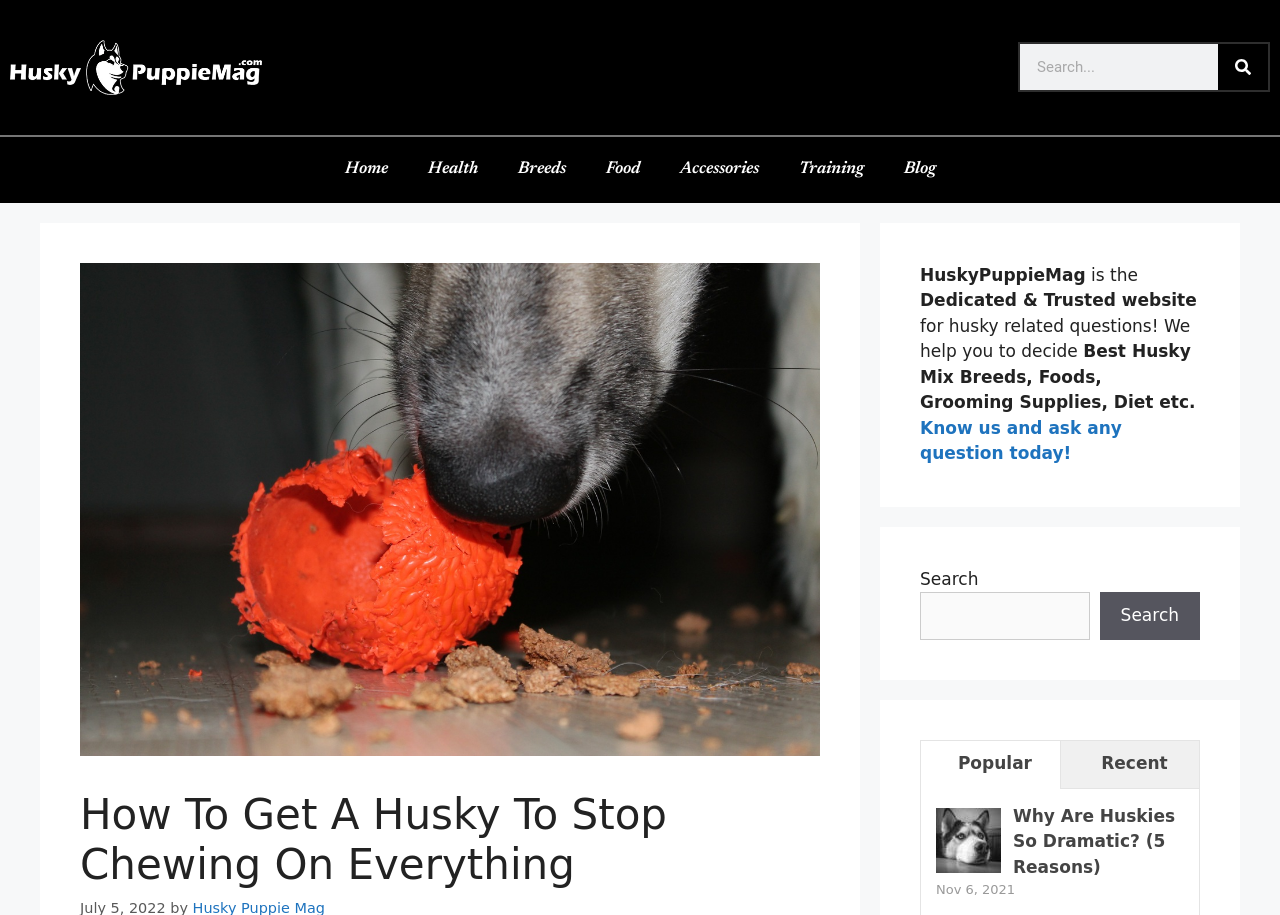Determine the bounding box coordinates (top-left x, top-left y, bottom-right x, bottom-right y) of the UI element described in the following text: parent_node: Search name="s"

[0.719, 0.647, 0.851, 0.699]